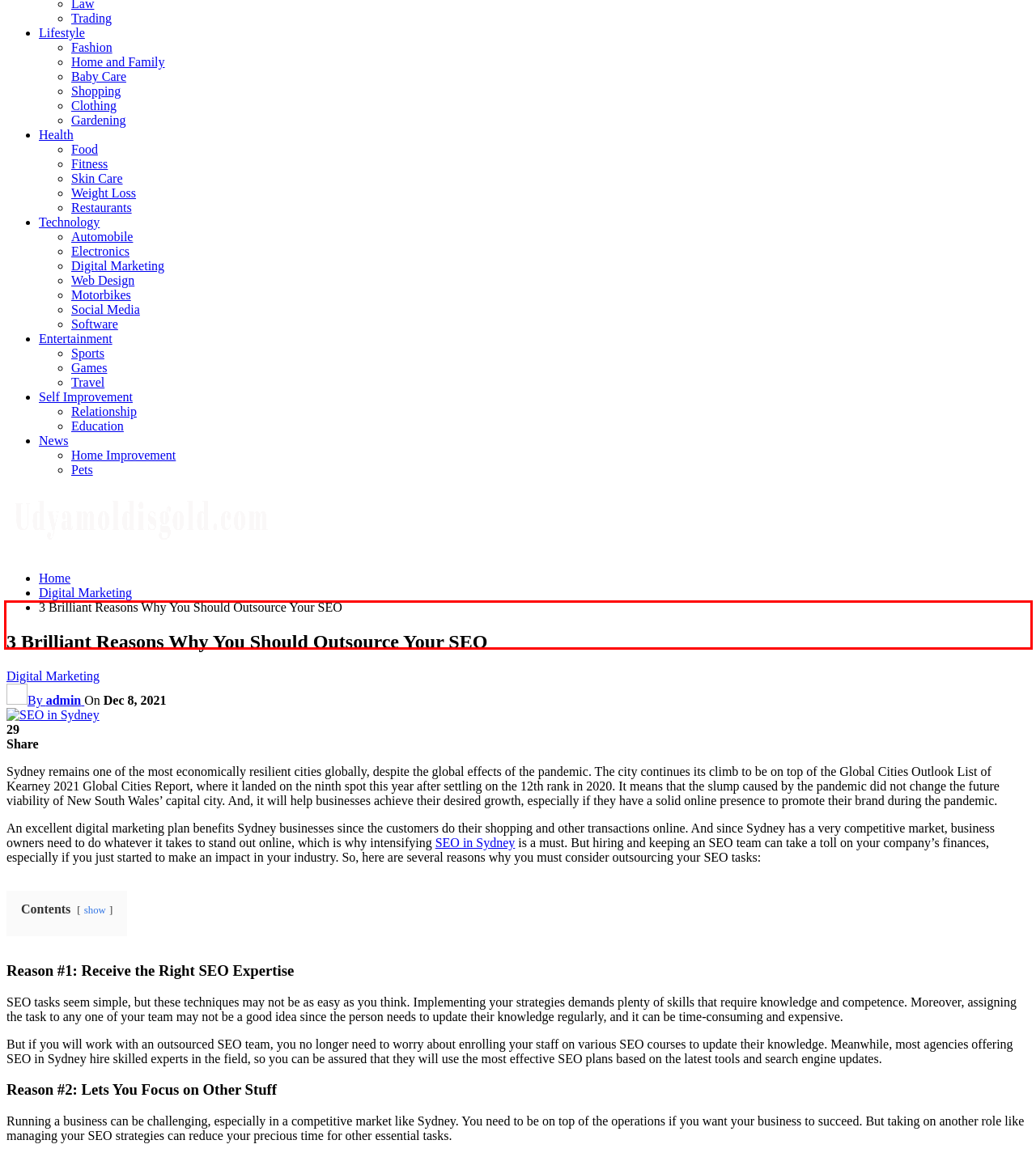You are given a screenshot with a red rectangle. Identify and extract the text within this red bounding box using OCR.

Sydney remains one of the most economically resilient cities globally, despite the global effects of the pandemic. The city continues its climb to be on top of the Global Cities Outlook List of Kearney 2021 Global Cities Report, where it landed on the ninth spot this year after settling on the 12th rank in 2020. It means that the slump caused by the pandemic did not change the future viability of New South Wales’ capital city. And, it will help businesses achieve their desired growth, especially if they have a solid online presence to promote their brand during the pandemic.